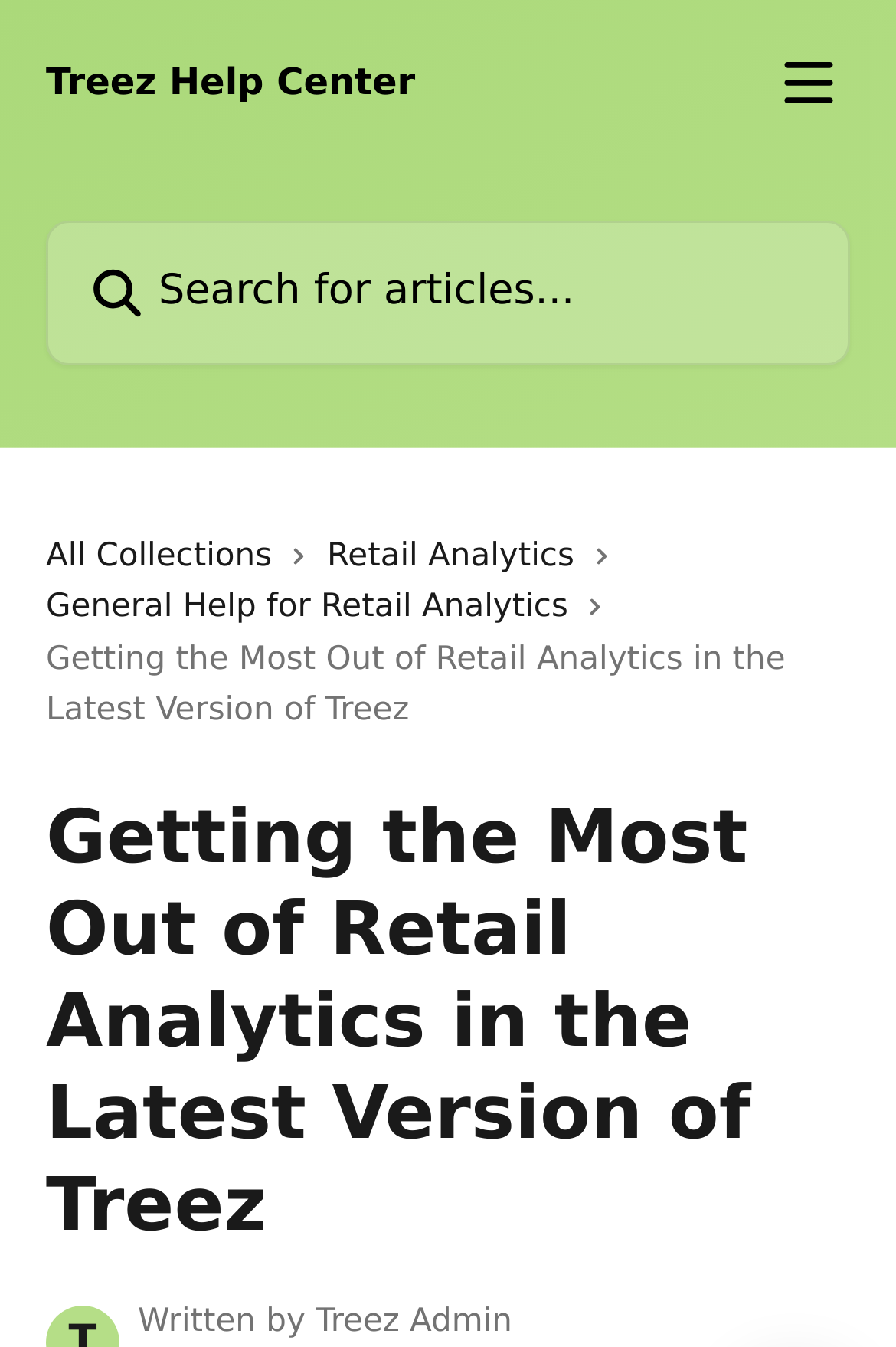Please provide a brief answer to the question using only one word or phrase: 
How many links are there in the top section of the webpage?

3